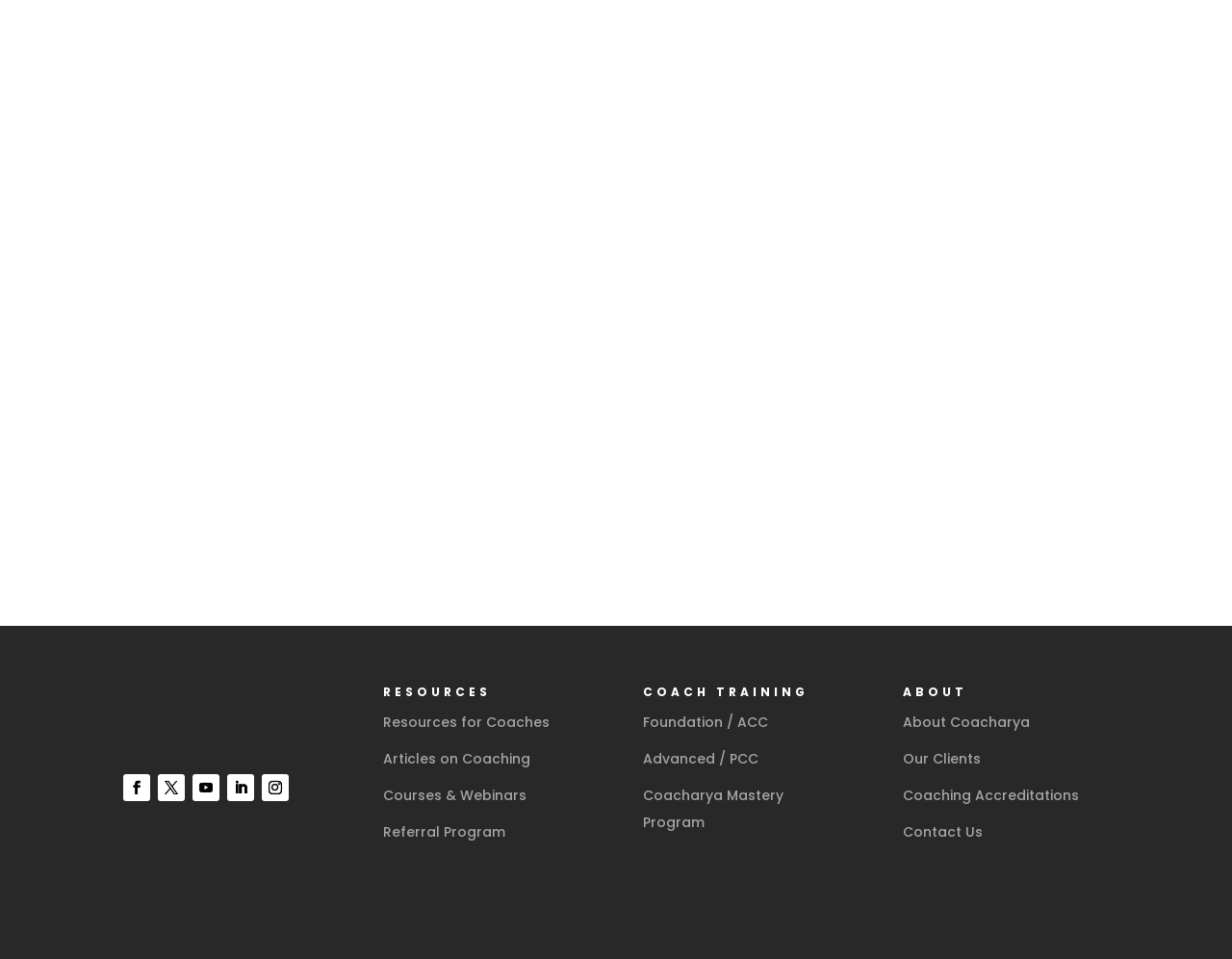What is the name of the logo? From the image, respond with a single word or brief phrase.

Coacharya logo